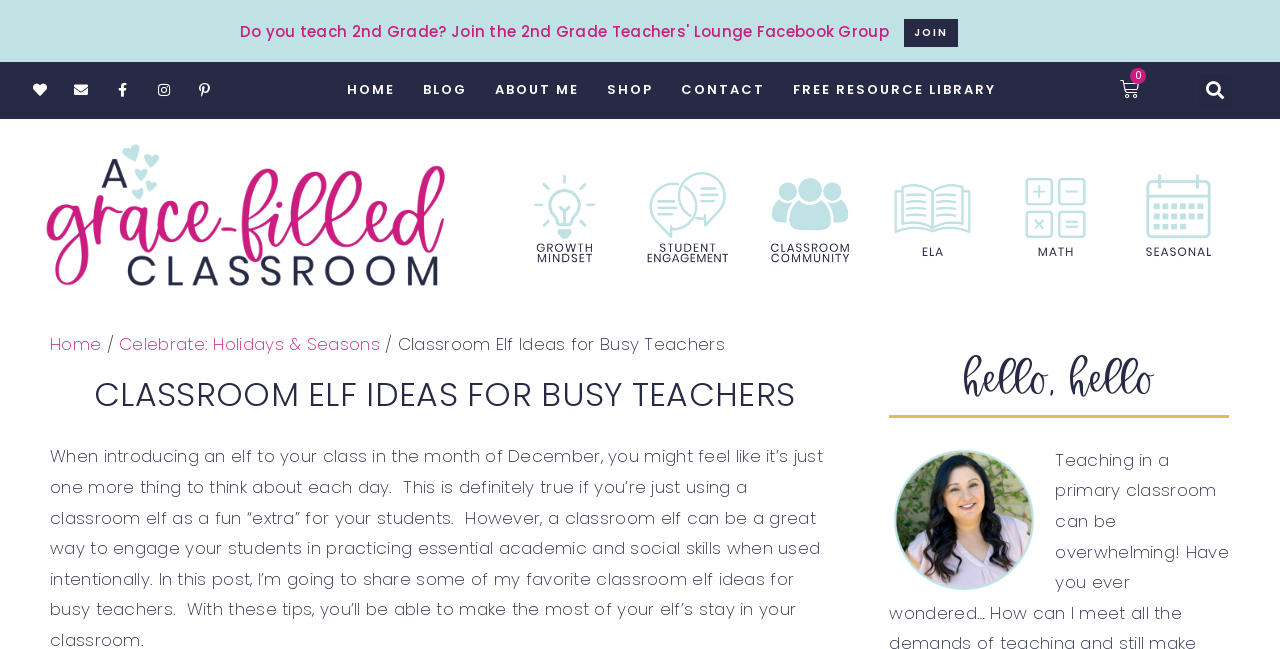Please determine the bounding box coordinates of the element's region to click for the following instruction: "Visit the blog".

[0.319, 0.101, 0.375, 0.178]